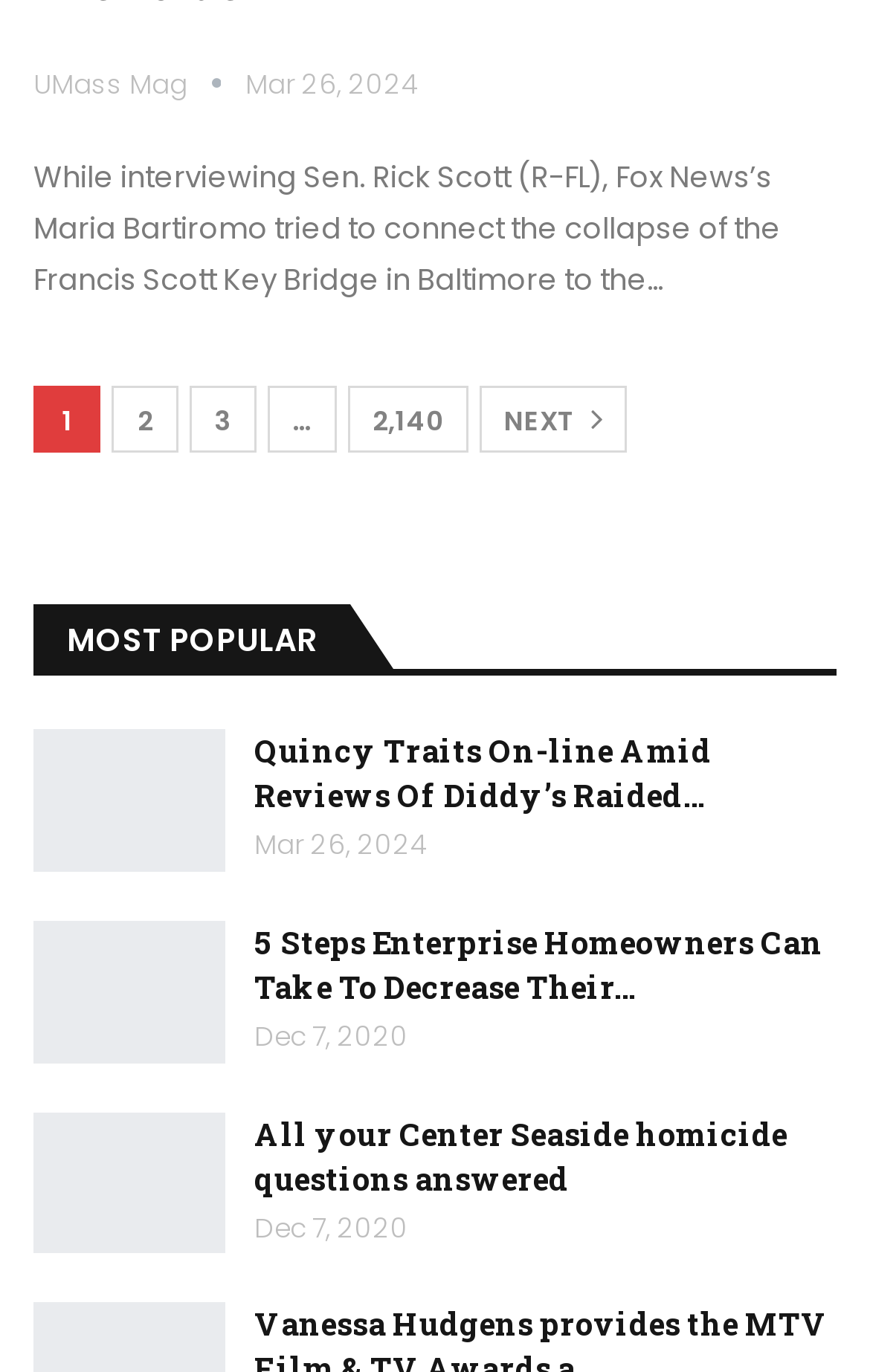Identify the bounding box coordinates of the HTML element based on this description: "Next".

[0.551, 0.282, 0.721, 0.33]